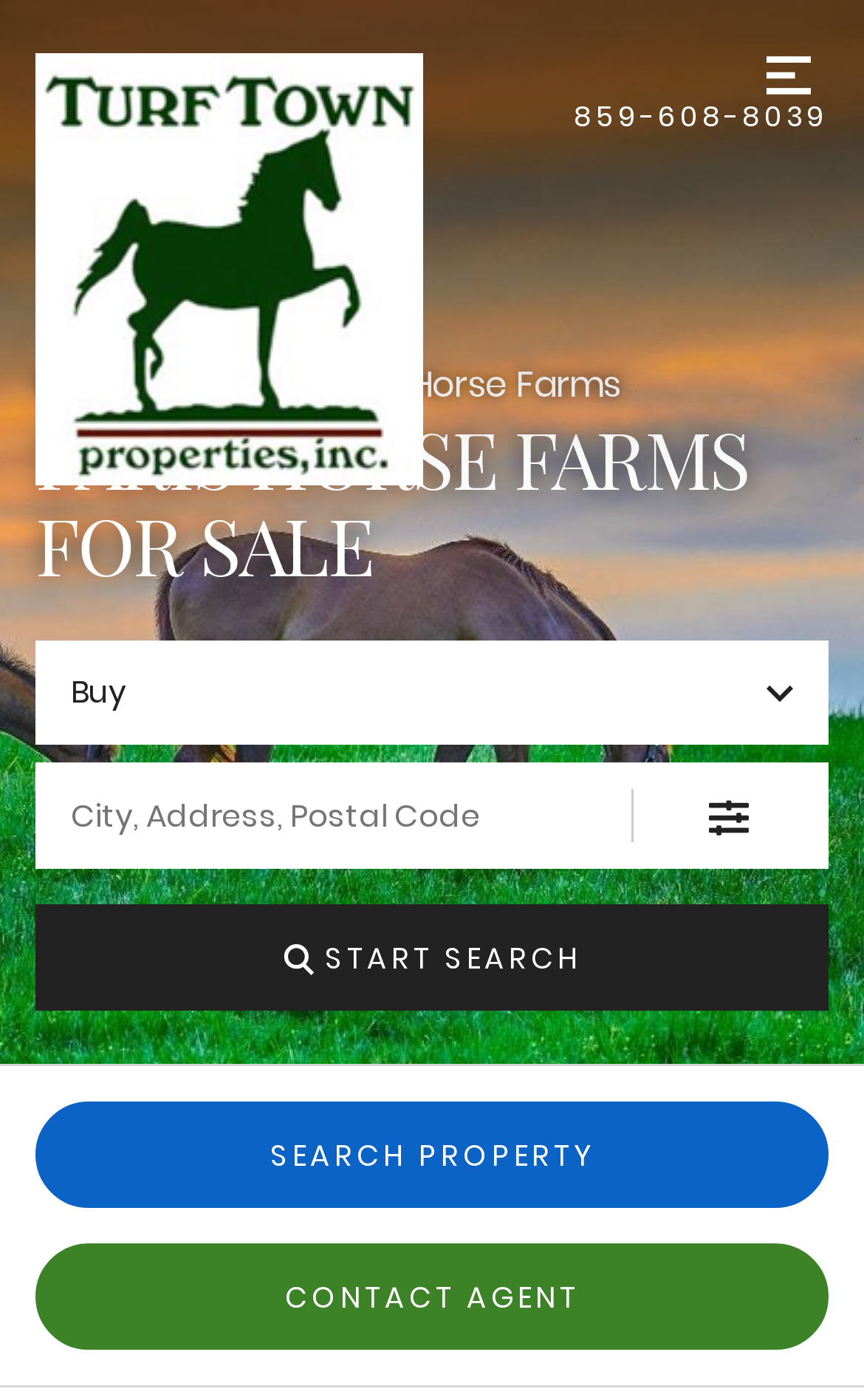Identify the bounding box of the HTML element described here: "Contact Agent". Provide the coordinates as four float numbers between 0 and 1: [left, top, right, bottom].

[0.041, 0.888, 0.959, 0.964]